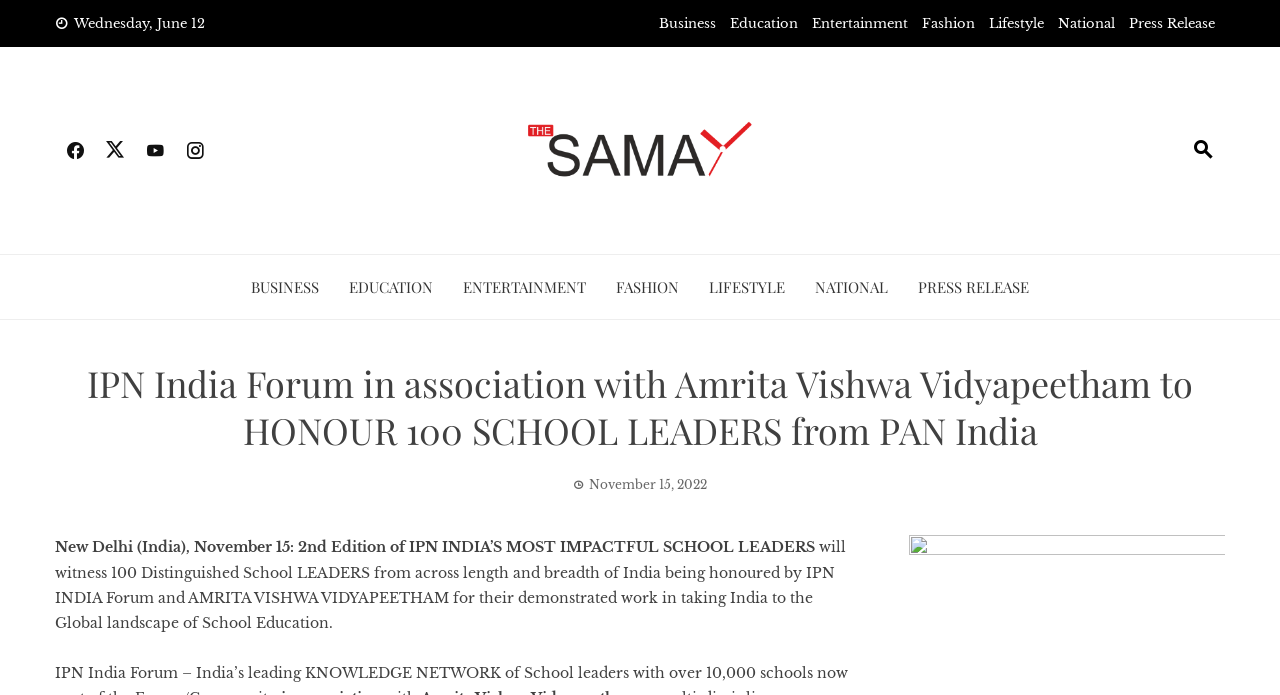Could you determine the bounding box coordinates of the clickable element to complete the instruction: "Click on the Facebook icon"? Provide the coordinates as four float numbers between 0 and 1, i.e., [left, top, right, bottom].

[0.043, 0.185, 0.074, 0.249]